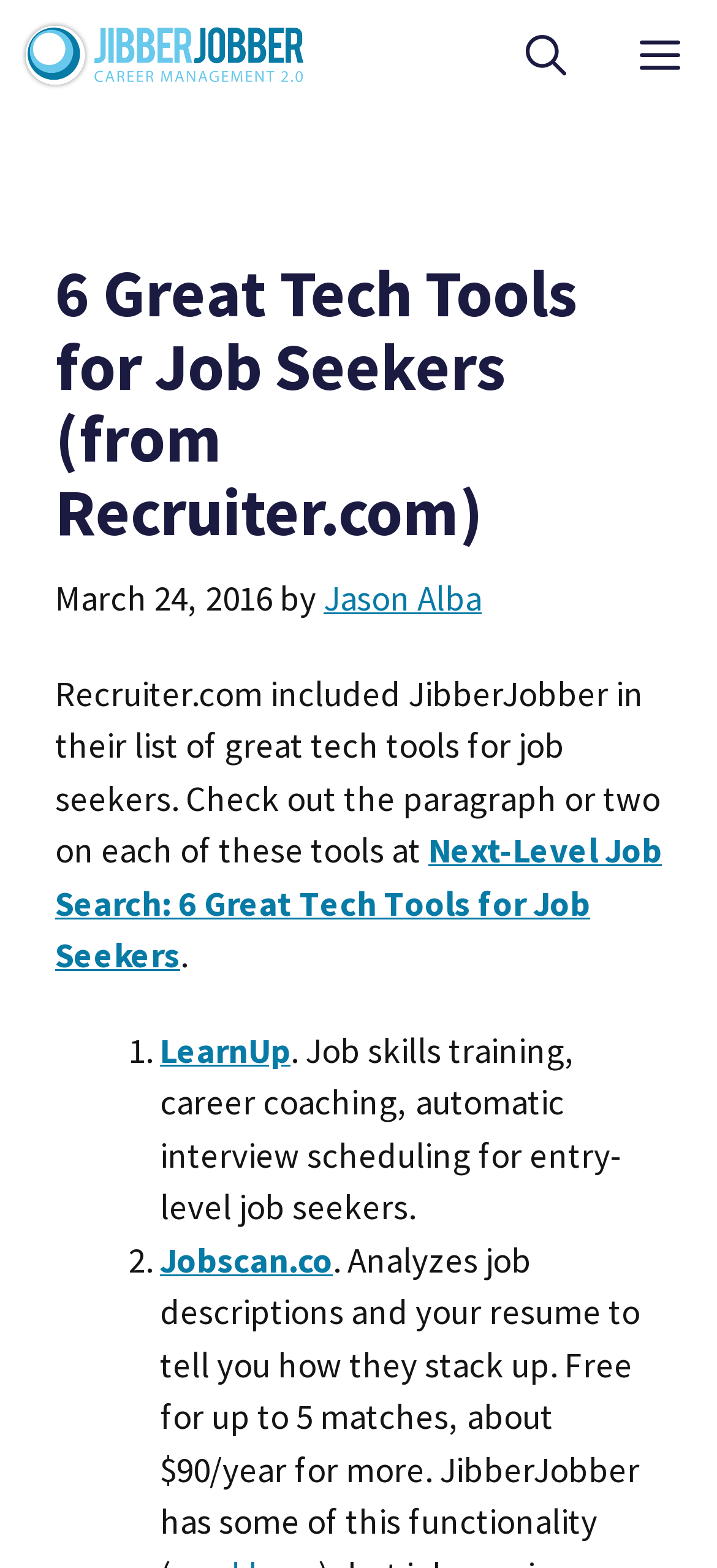Specify the bounding box coordinates (top-left x, top-left y, bottom-right x, bottom-right y) of the UI element in the screenshot that matches this description: LearnUp

[0.223, 0.655, 0.405, 0.683]